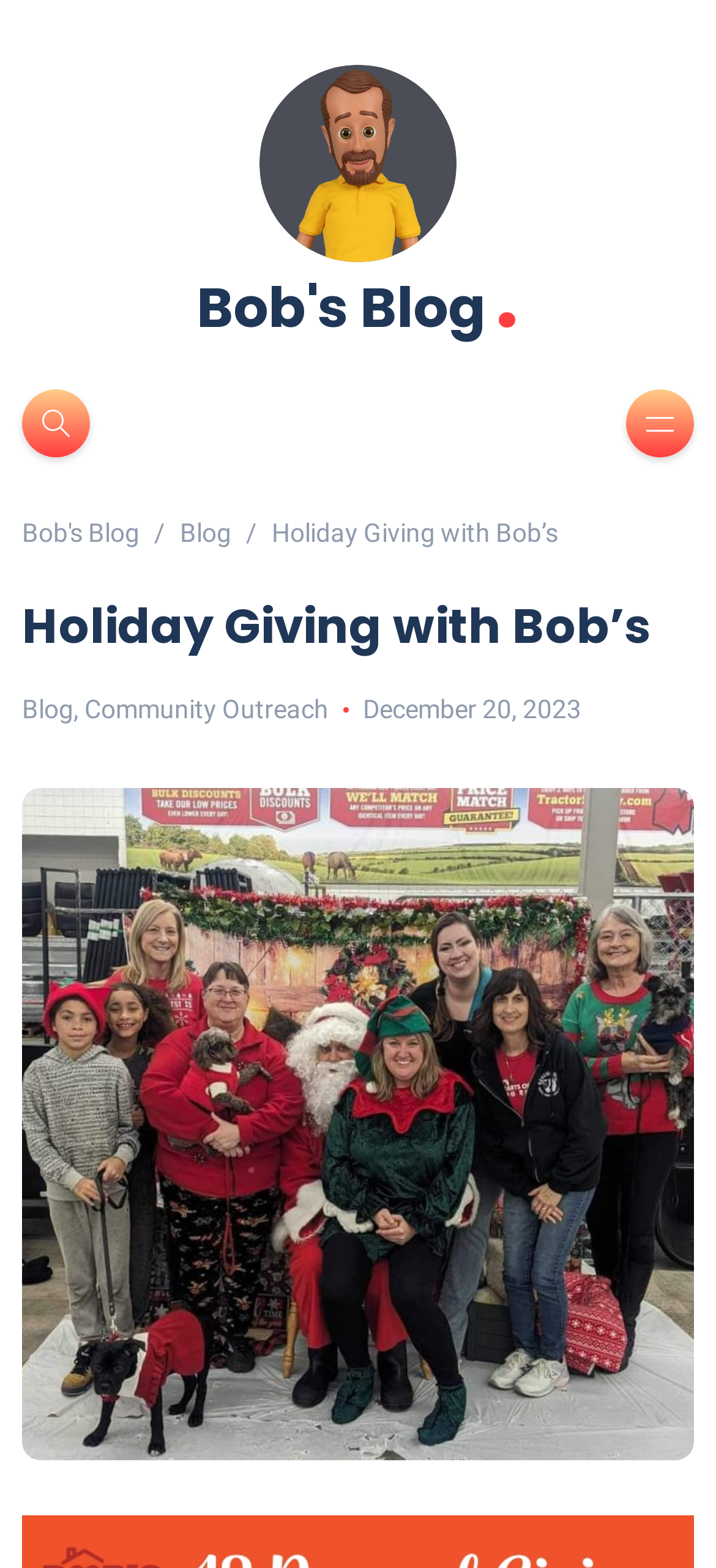Find the primary header on the webpage and provide its text.

Holiday Giving with Bob’s